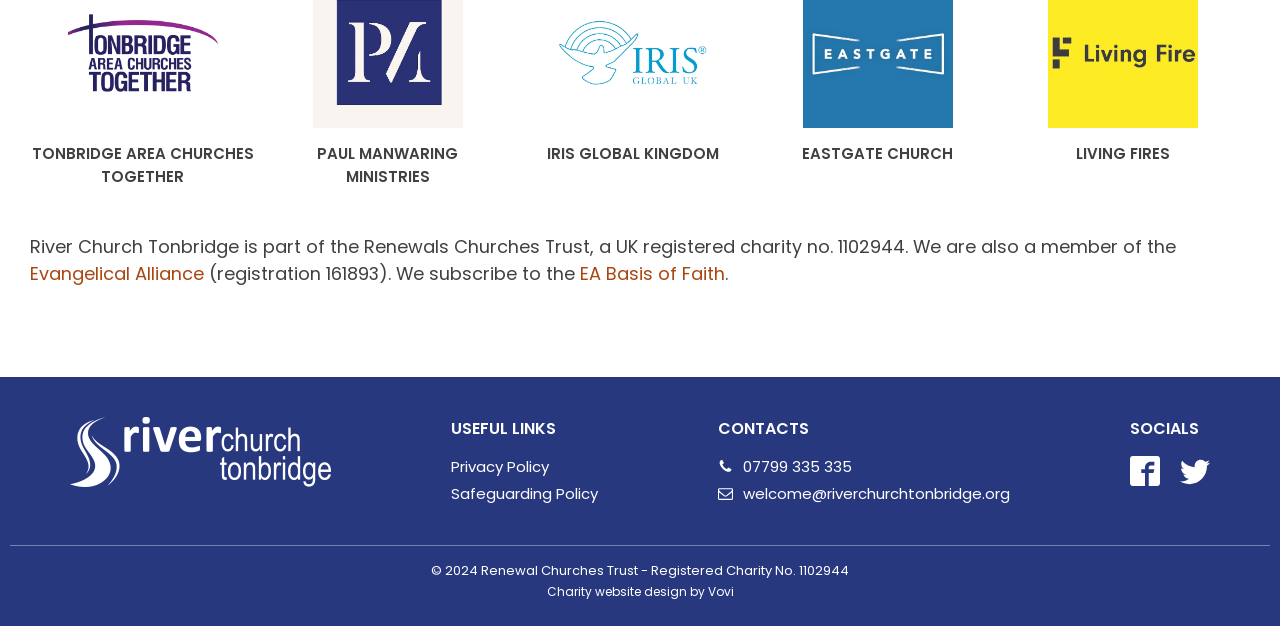Show the bounding box coordinates of the region that should be clicked to follow the instruction: "Visit Evangelical Alliance website."

[0.023, 0.417, 0.159, 0.457]